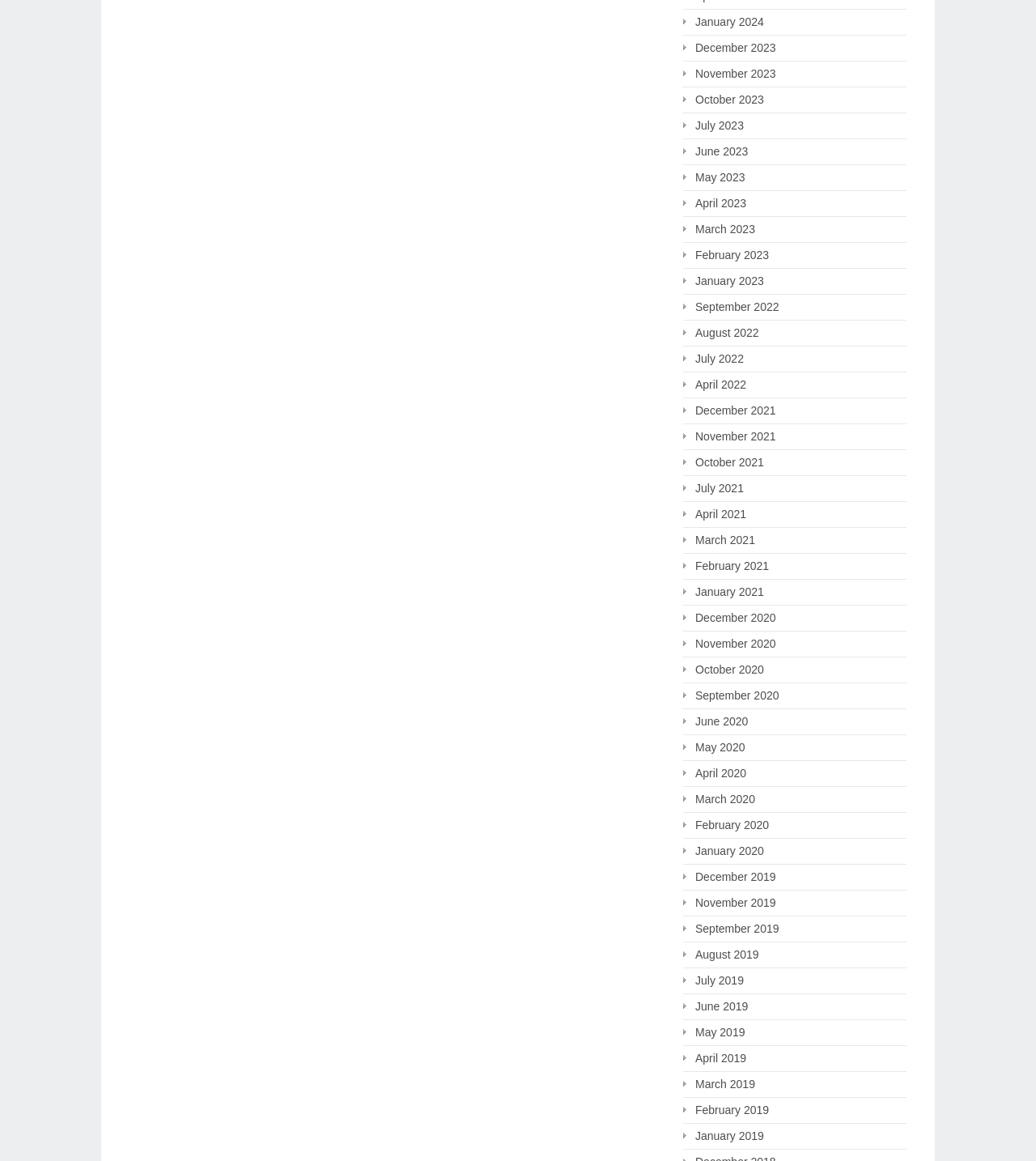What is the earliest month listed?
Provide a concise answer using a single word or phrase based on the image.

January 2019